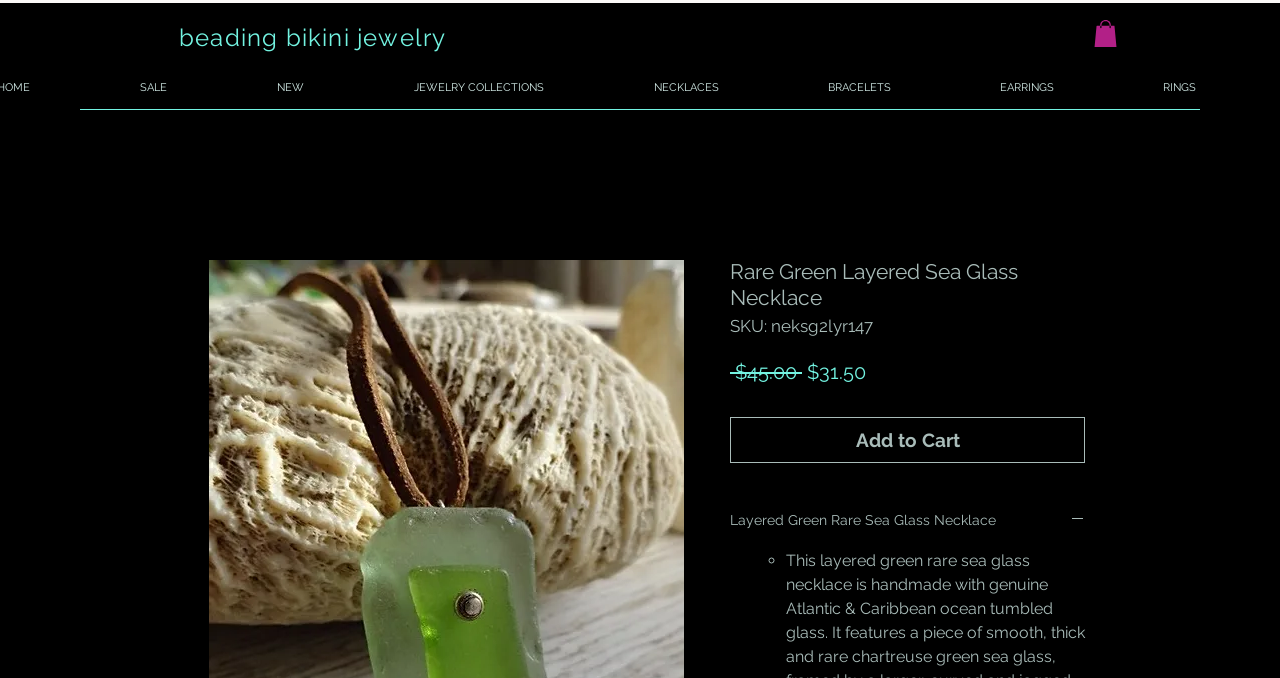Please specify the bounding box coordinates of the clickable region to carry out the following instruction: "Click on the 'Layered Green Rare Sea Glass Necklace' button". The coordinates should be four float numbers between 0 and 1, in the format [left, top, right, bottom].

[0.57, 0.754, 0.848, 0.785]